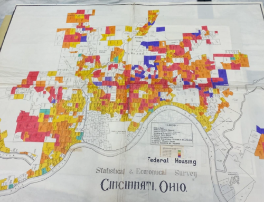Describe the scene depicted in the image with great detail.

This historical map illustrates the housing conditions in Cincinnati, Ohio, as assessed by the Federal Housing Administration. The map features a meticulous color-coded system: areas are shaded in vivid hues of red, yellow, and blue, indicating different levels of desirability and risk for homebuyers during the mid-20th century. This practice, part of redlining, reveals the systemic inequities in housing policies that contributed to racial segregation and unequal access to homeownership across various neighborhoods. The title prominently displays "Statistical & Economic Survey" beneath "Cincinnati, Ohio," hinting at the map's role in policy-making and urban planning. The inclusion of a key or legend suggests the intended use of the map for understanding and analyzing urban housing dynamics during a pivotal time in American history.